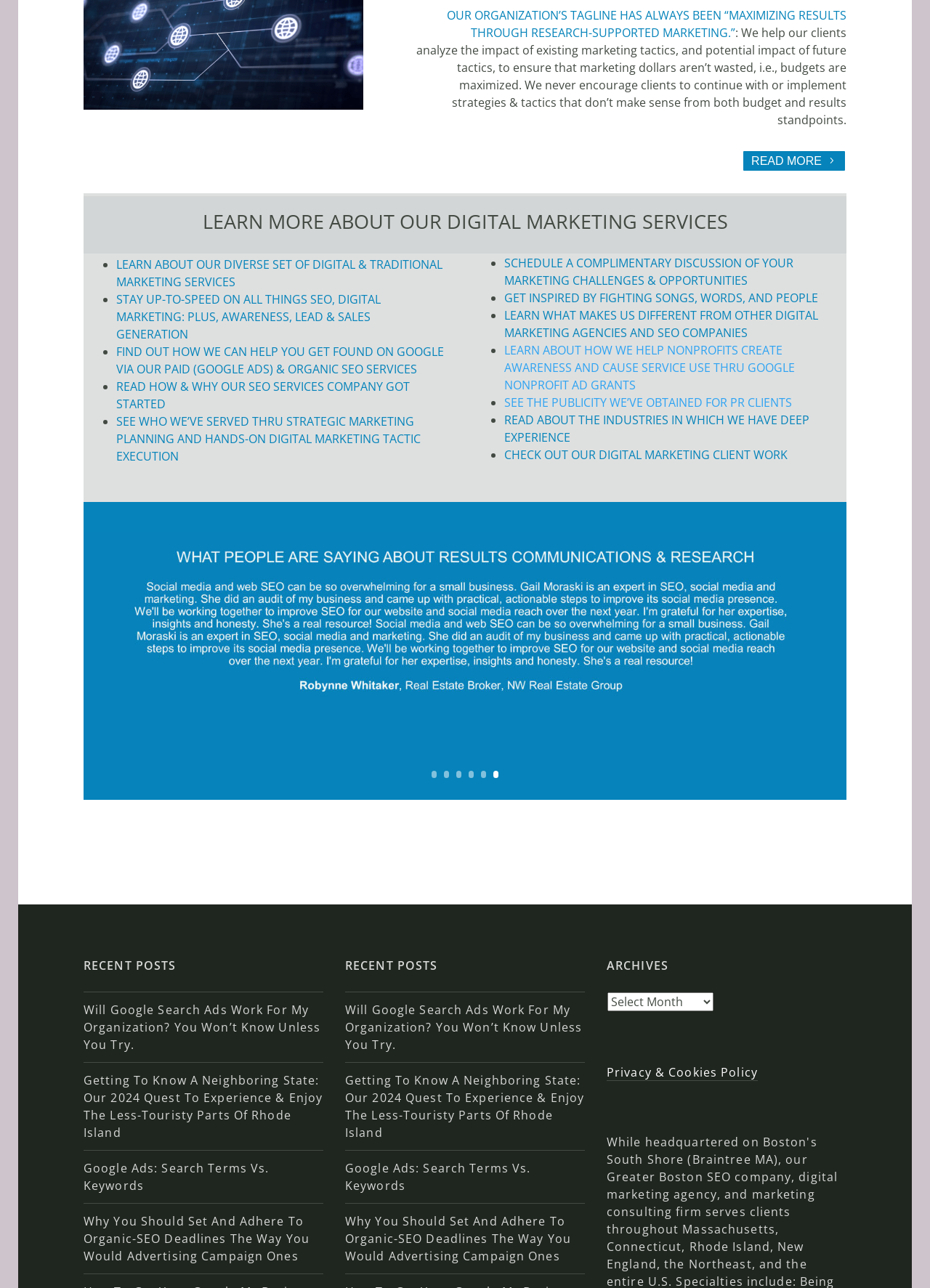Please locate the bounding box coordinates for the element that should be clicked to achieve the following instruction: "Go to the next post". Ensure the coordinates are given as four float numbers between 0 and 1, i.e., [left, top, right, bottom].

None